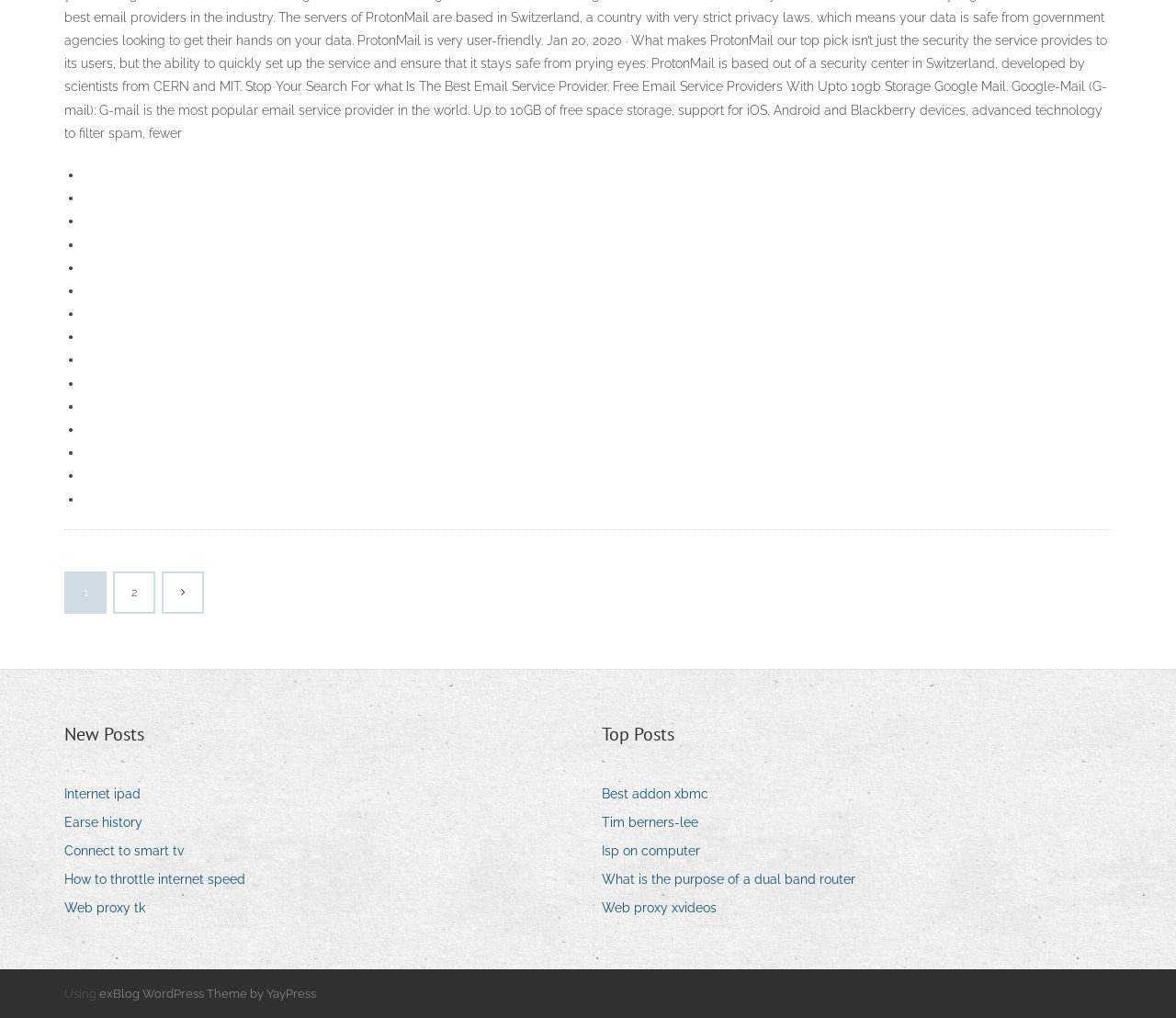Analyze the image and answer the question with as much detail as possible: 
What is the category of the first post?

The first post is categorized under 'New Posts' as indicated by the heading 'New Posts' above the list of links.